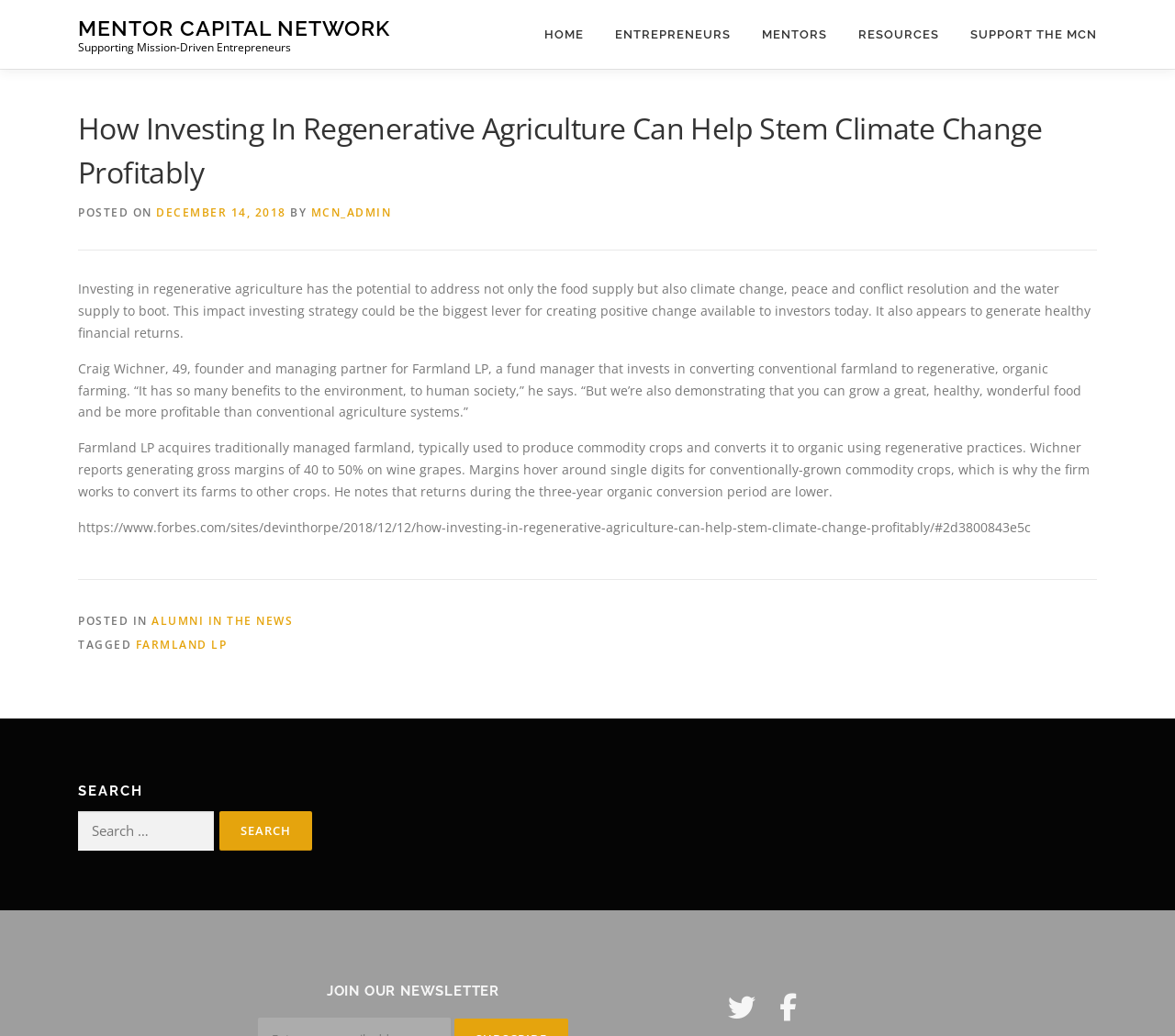Identify the bounding box coordinates necessary to click and complete the given instruction: "Click on the 'MENTOR CAPITAL NETWORK' link".

[0.066, 0.015, 0.332, 0.039]